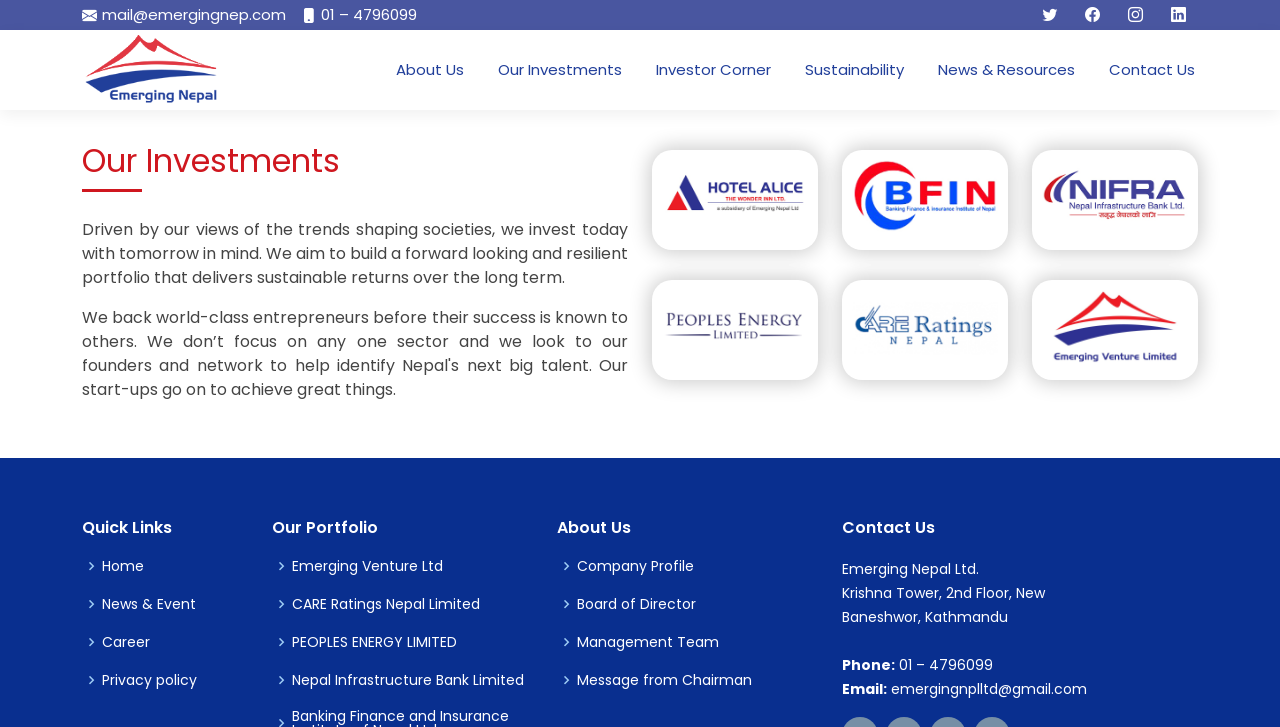How many links are there in the 'Our Investments' section?
Please respond to the question with a detailed and well-explained answer.

I counted the links in the 'Our Investments' section and found four links with icons.